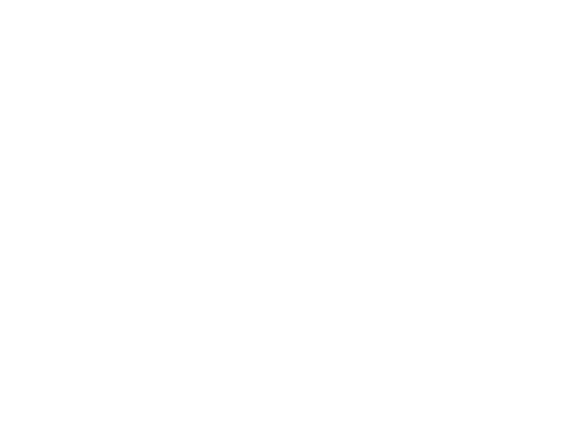Write a descriptive caption for the image, covering all notable aspects.

The image depicts the logo of the Danu Group, a gem and jewelry retailer specializing in natural gemstones. The logo features a stylized design that reflects the company's emphasis on quality and authenticity in sourcing gemstones directly from their origin in Sri Lanka. Situated between the product description of the "Ceylon Natural Pink Sapphire Heart" and various links for customer interaction, this logo underscores Danu Group's brand identity and commitment to natural gemstones. The aesthetic aligns with the luxury and beauty associated with the gemstone industry, enhancing the overall presentation of their offerings.